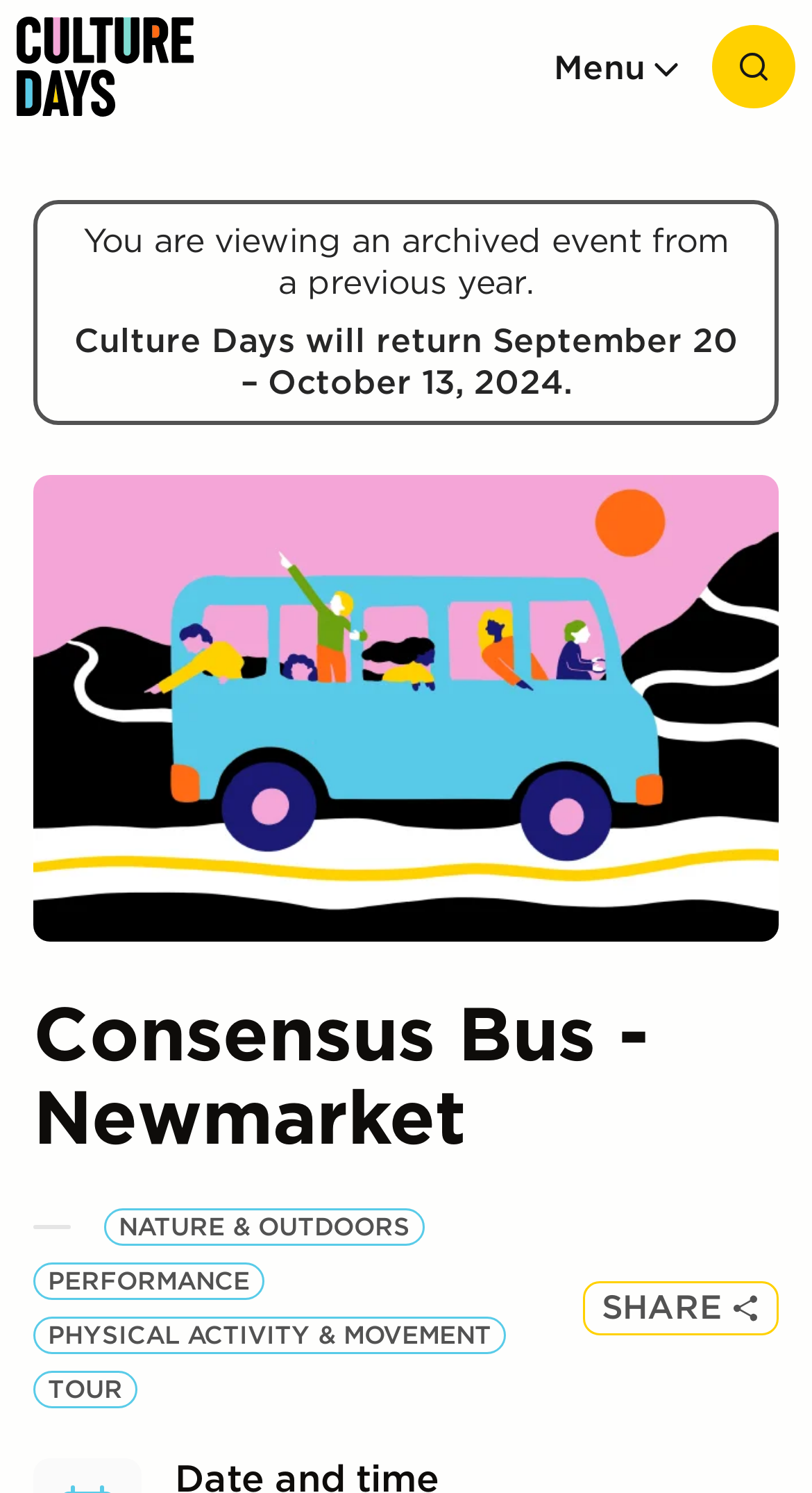Please provide a comprehensive answer to the question based on the screenshot: What type of activities are available?

I can see that there are four static text elements with the following texts: 'NATURE & OUTDOORS', 'PERFORMANCE', 'PHYSICAL ACTIVITY & MOVEMENT', and 'TOUR'. These seem to be categories of activities available at the event.